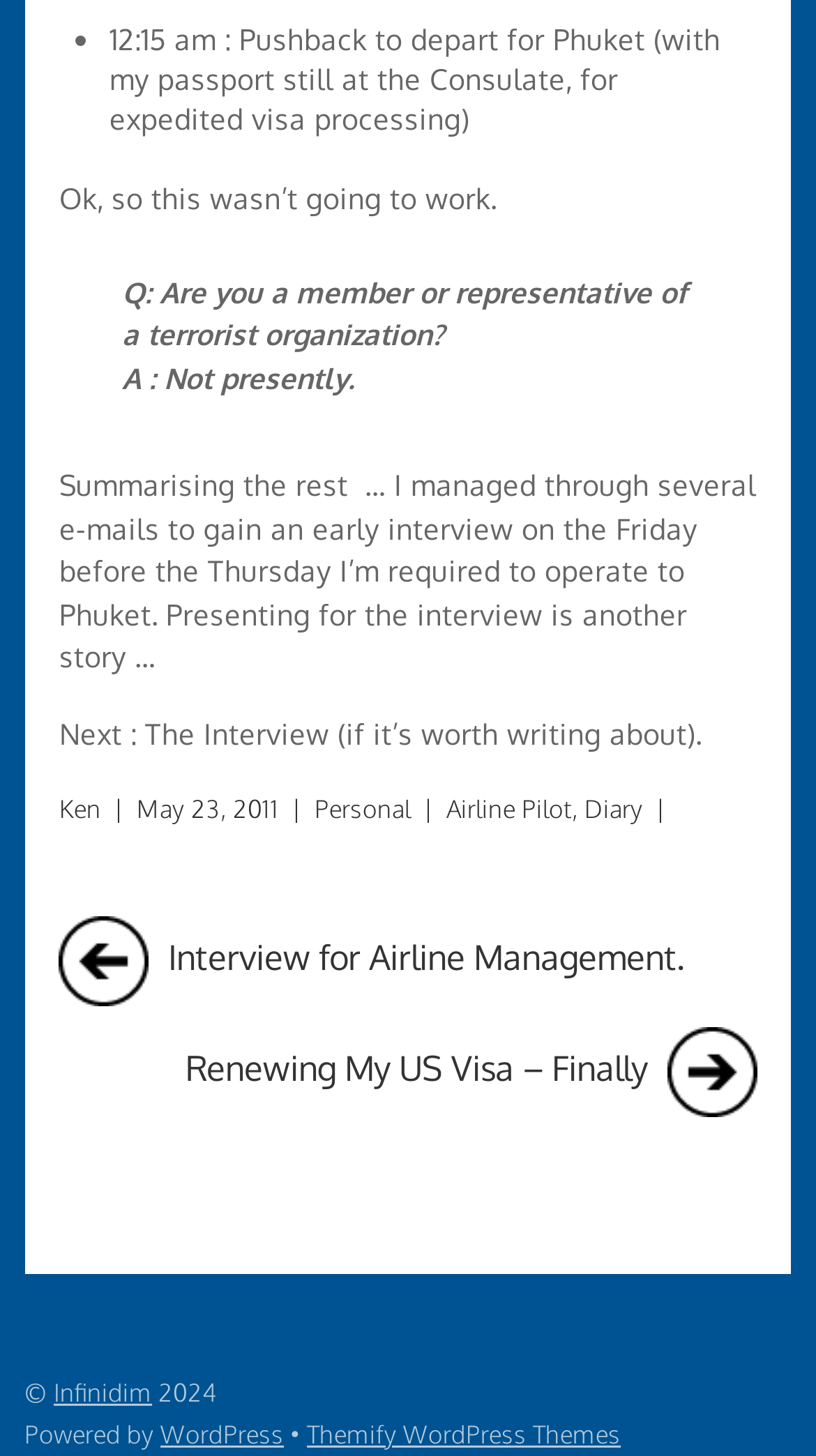Provide the bounding box coordinates of the area you need to click to execute the following instruction: "Read the interview for airline management".

[0.072, 0.629, 0.839, 0.691]